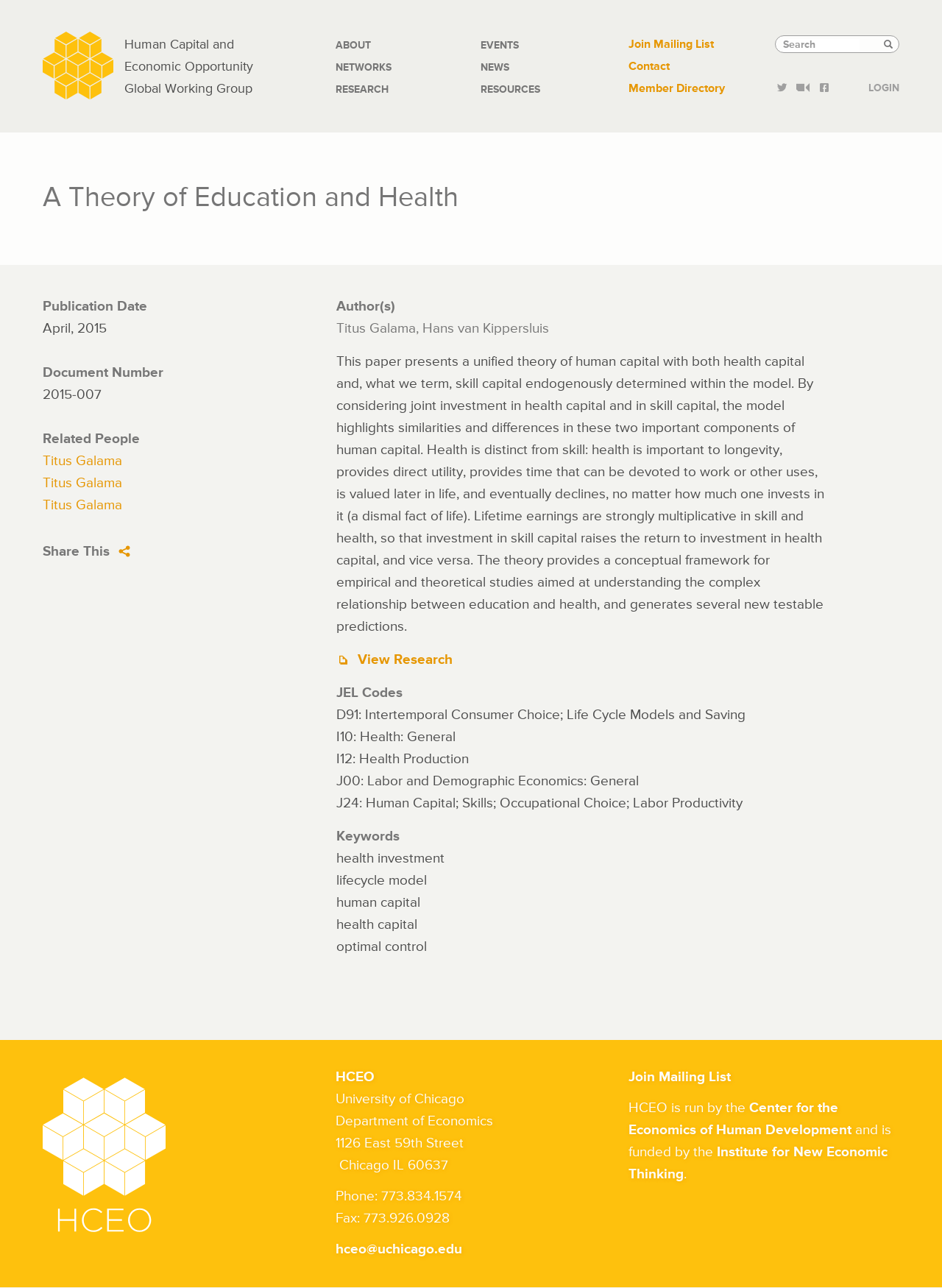Produce a meticulous description of the webpage.

The webpage is about a research paper titled "A Theory of Education and Health" by HCEO (Human Capital and Economic Opportunity Global Working Group). At the top of the page, there is a navigation menu with links to "ABOUT", "NETWORKS", "RESEARCH", "EVENTS", "NEWS", and "RESOURCES". Below the navigation menu, there is a search bar with a search button.

The main content of the page is divided into two sections. The left section contains information about the publication, including the publication date, document number, and related people. There are also links to share the paper on social media.

The right section contains the abstract of the research paper, which discusses a unified theory of human capital with both health capital and skill capital endogenously determined within the model. The abstract highlights the similarities and differences between health capital and skill capital and provides a conceptual framework for empirical and theoretical studies.

Below the abstract, there are links to view the research paper and to related JEL codes and keywords. The JEL codes include "D91: Intertemporal Consumer Choice; Life Cycle Models and Saving", "I10: Health: General", and "J24: Human Capital; Skills; Occupational Choice; Labor Productivity". The keywords include "health investment", "lifecycle model", "human capital", "health capital", and "optimal control".

At the bottom of the page, there is a footer section with links to the University of Chicago, the Department of Economics, and the Center for the Economics of Human Development. There is also contact information, including phone and fax numbers, and an email address.